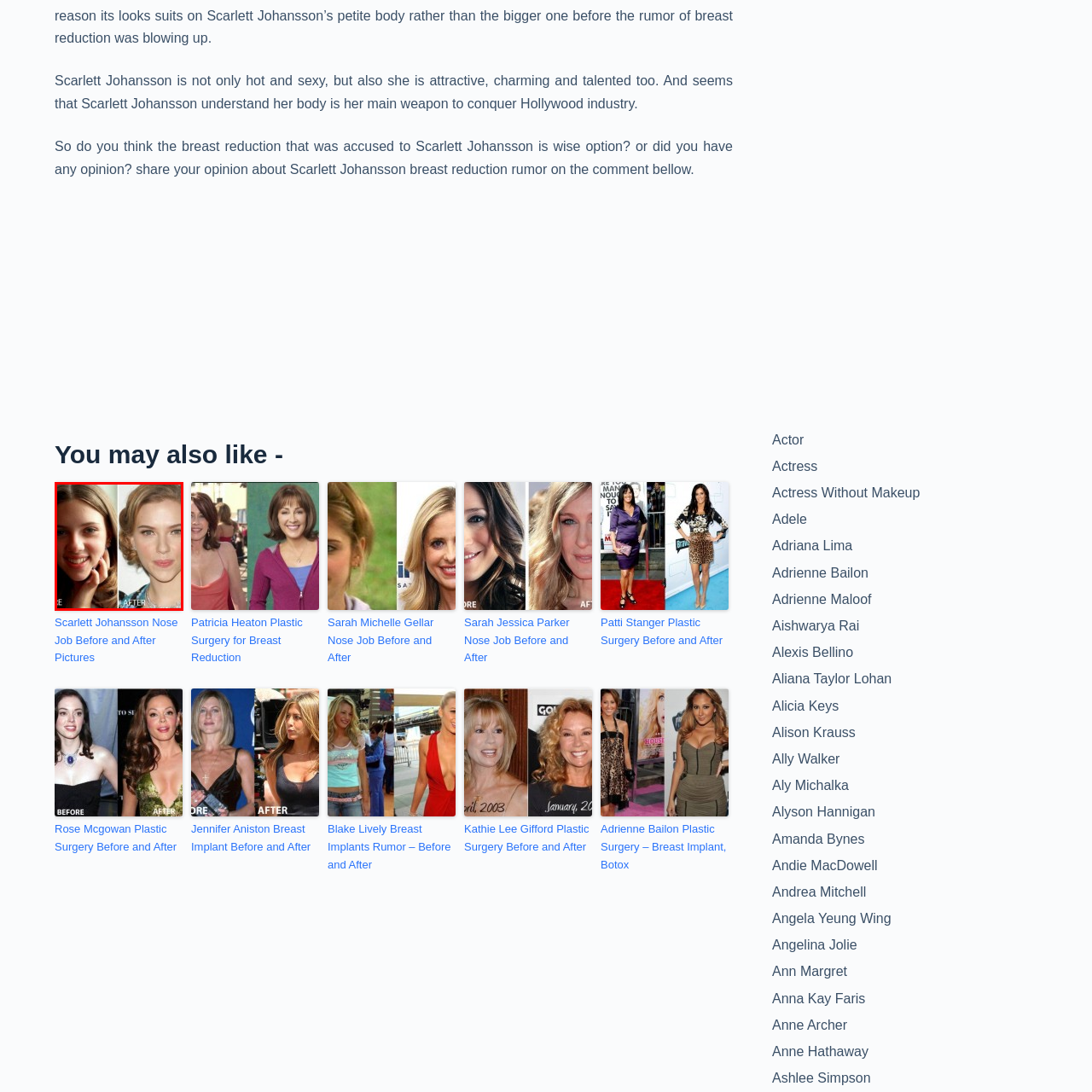Carefully scrutinize the image within the red border and generate a detailed answer to the following query, basing your response on the visual content:
Is the topic of plastic surgery mentioned in the caption?

The caption invites viewers to share opinions on the topic of plastic surgery and its prevalence in the entertainment industry, indicating that the transformation of Scarlett Johansson's appearance is related to this topic.